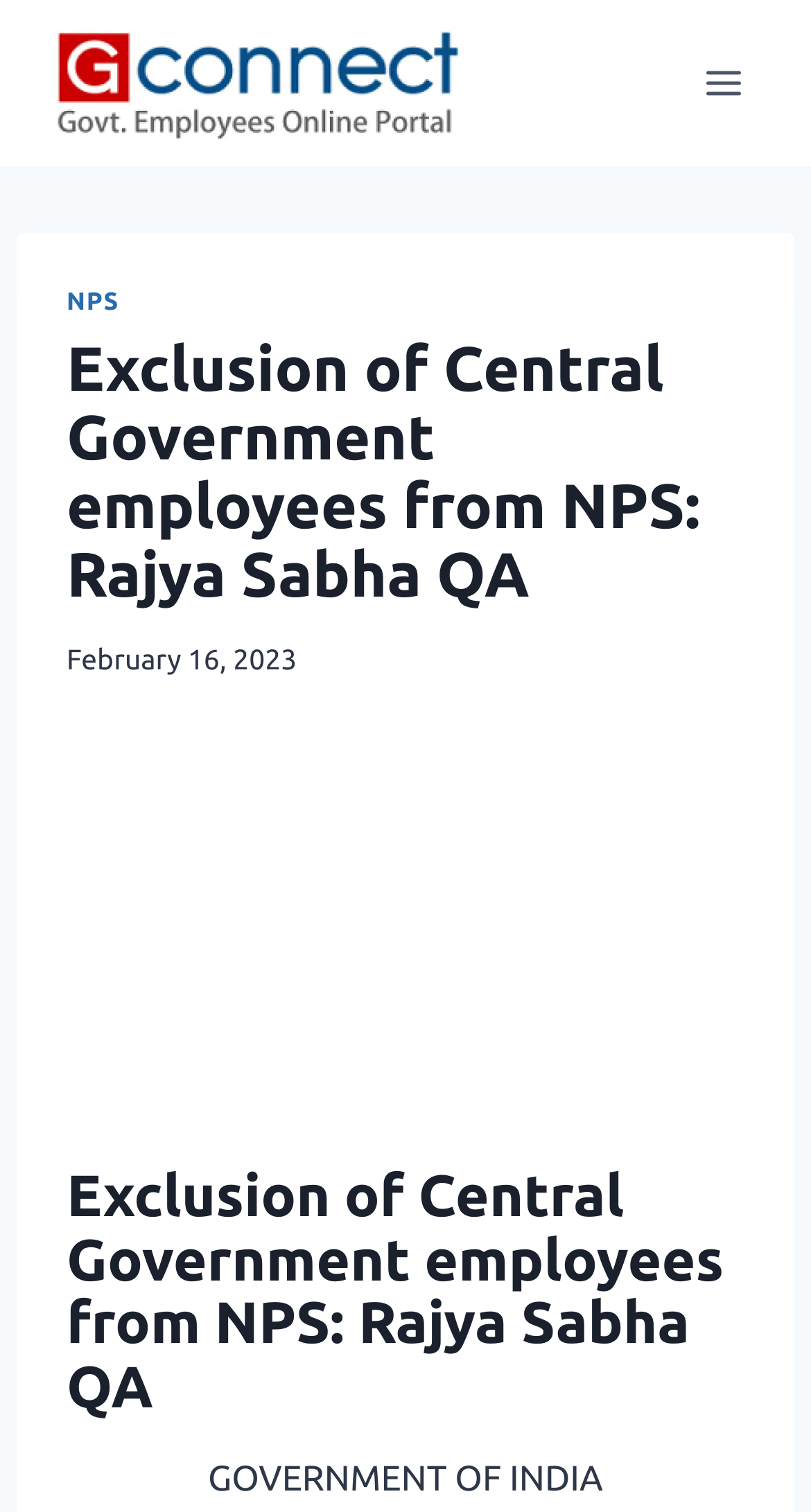Give a one-word or short phrase answer to the question: 
How many headings are there in the article?

2